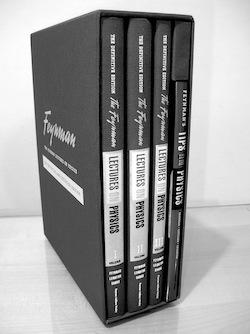What is the significance of the box set?
Please utilize the information in the image to give a detailed response to the question.

The caption states that the box set serves as both a 'valuable educational resource' and a 'collector's item for enthusiasts of science and Feynman's work', indicating its dual significance.